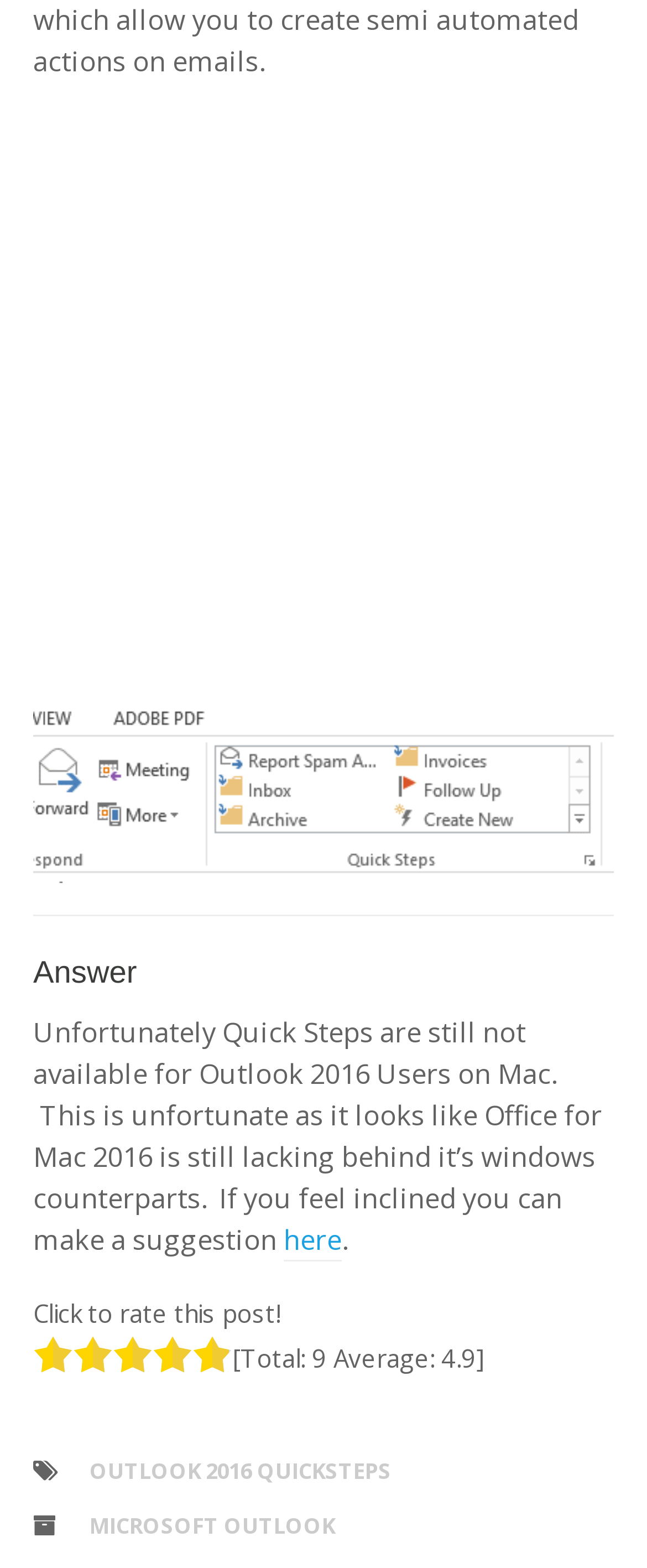Please locate the clickable area by providing the bounding box coordinates to follow this instruction: "Click on OUTLOOK 2016 QUICKSTEPS".

[0.121, 0.924, 0.623, 0.953]